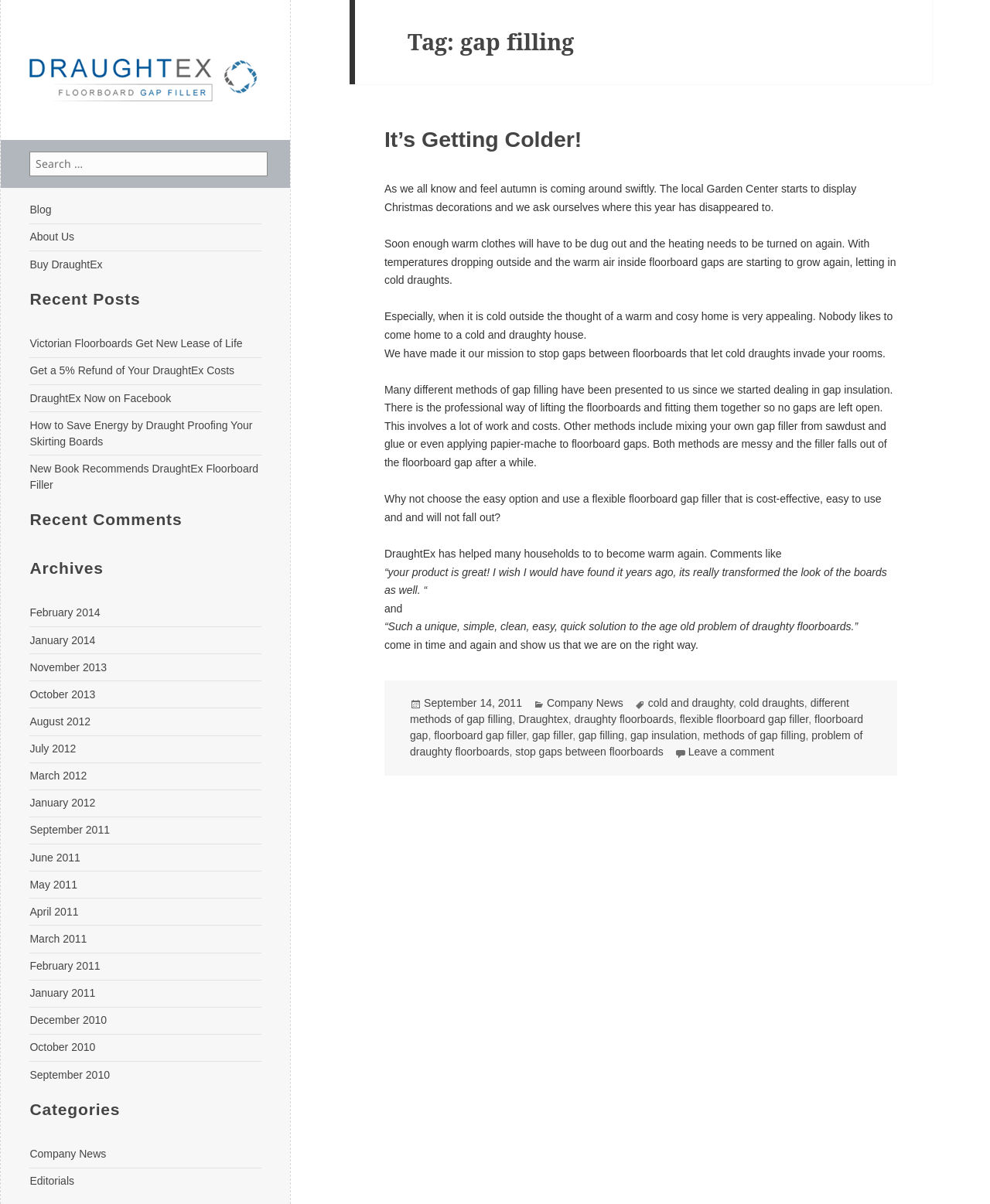Predict the bounding box of the UI element that fits this description: "flexible floorboard gap filler".

[0.686, 0.592, 0.817, 0.603]